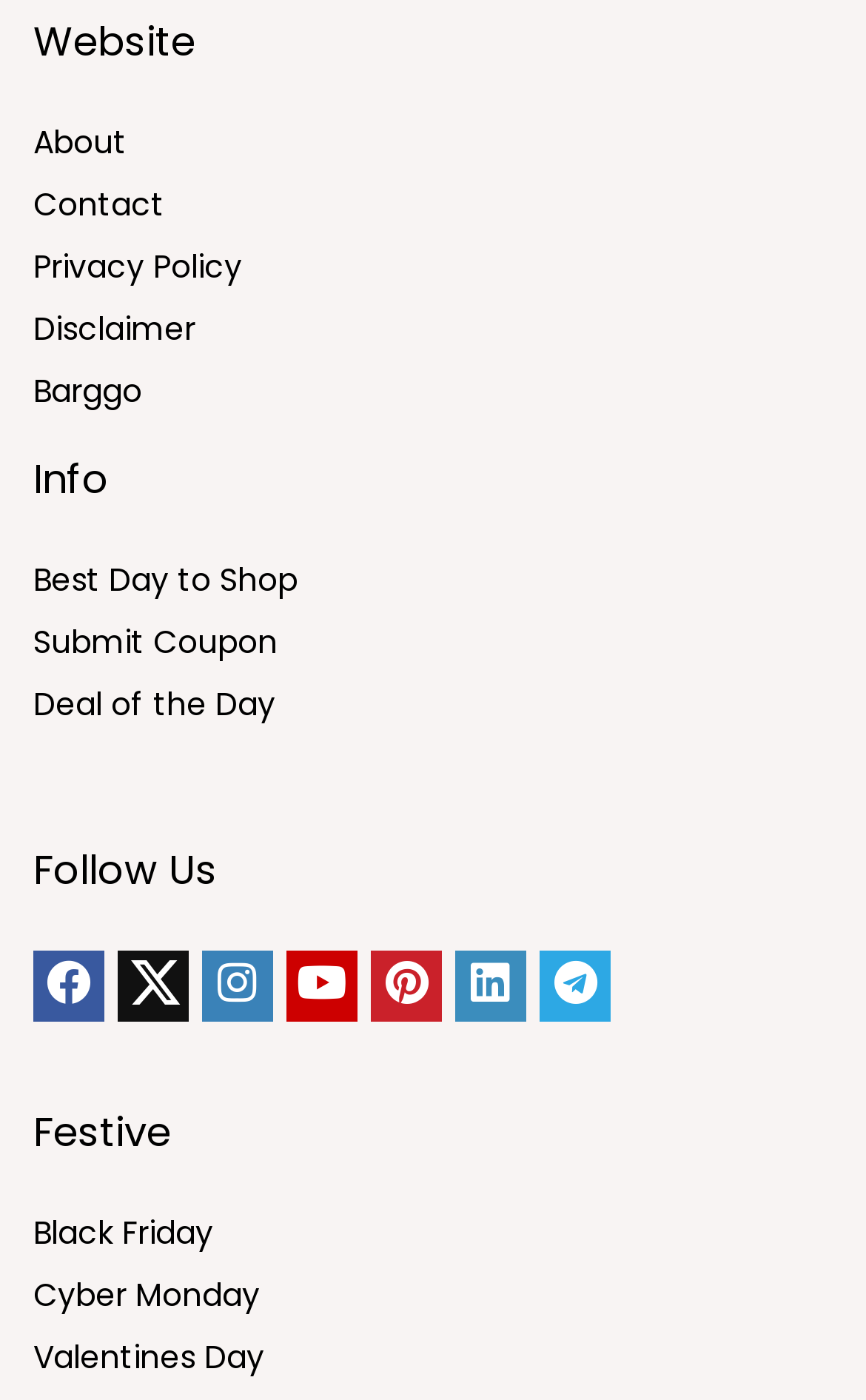Kindly determine the bounding box coordinates of the area that needs to be clicked to fulfill this instruction: "go to about page".

[0.038, 0.086, 0.146, 0.118]